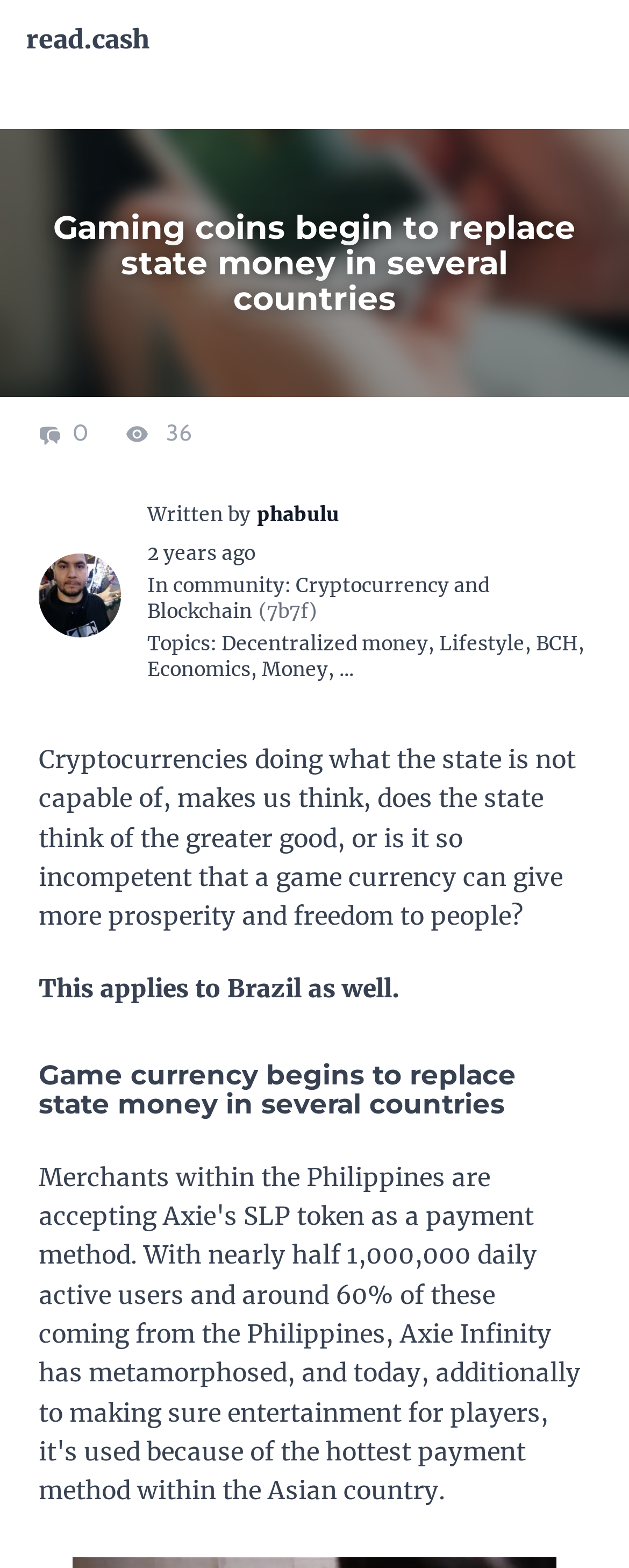Refer to the screenshot and give an in-depth answer to this question: What is the main idea of the article?

I determined the main idea of the article by looking at the heading 'Gaming coins begin to replace state money in several countries' and the text 'Game currency begins to replace state money in several countries'. This suggests that the article is discussing how game currencies are replacing state money in some countries.